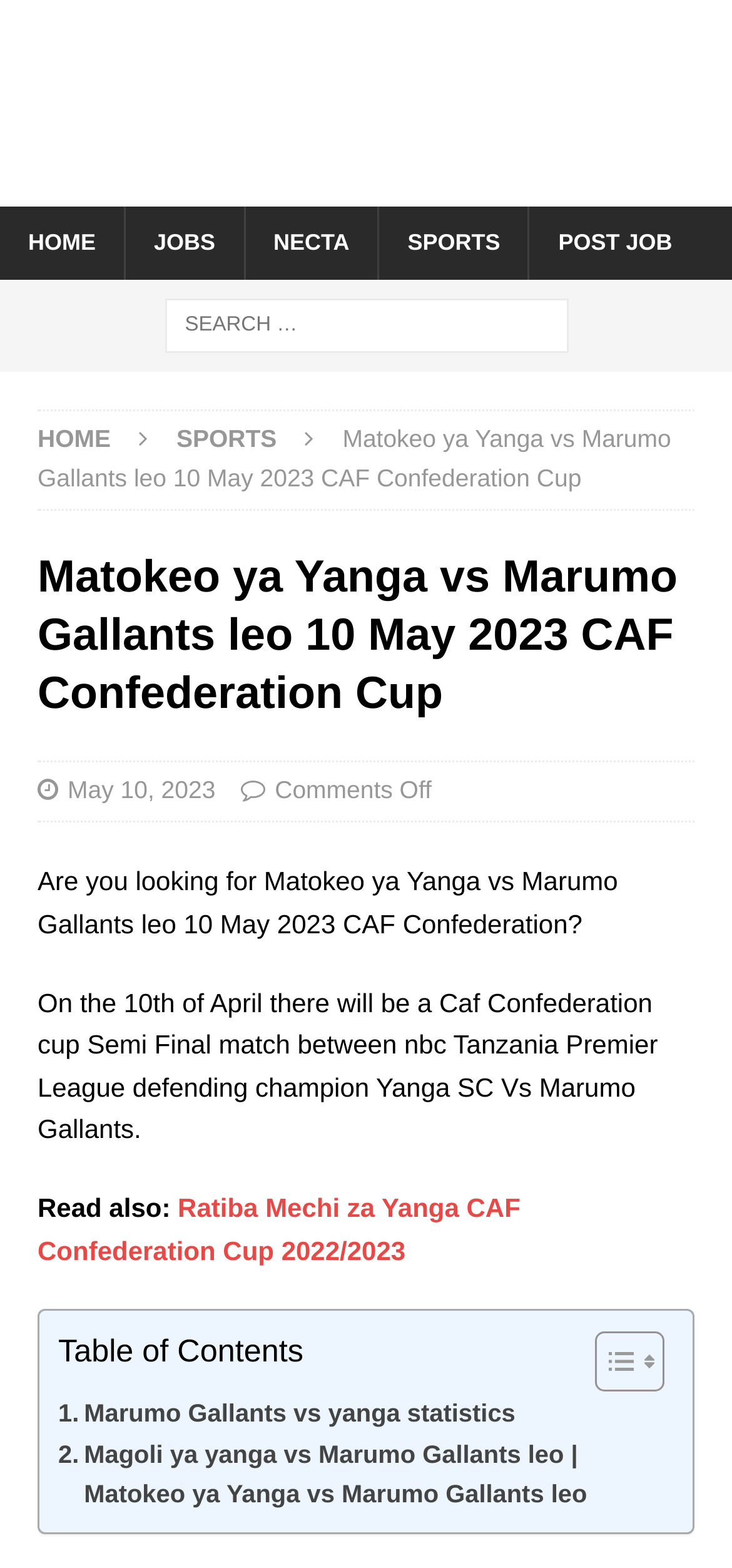Based on the element description: "May 10, 2023", identify the bounding box coordinates for this UI element. The coordinates must be four float numbers between 0 and 1, listed as [left, top, right, bottom].

[0.092, 0.495, 0.294, 0.513]